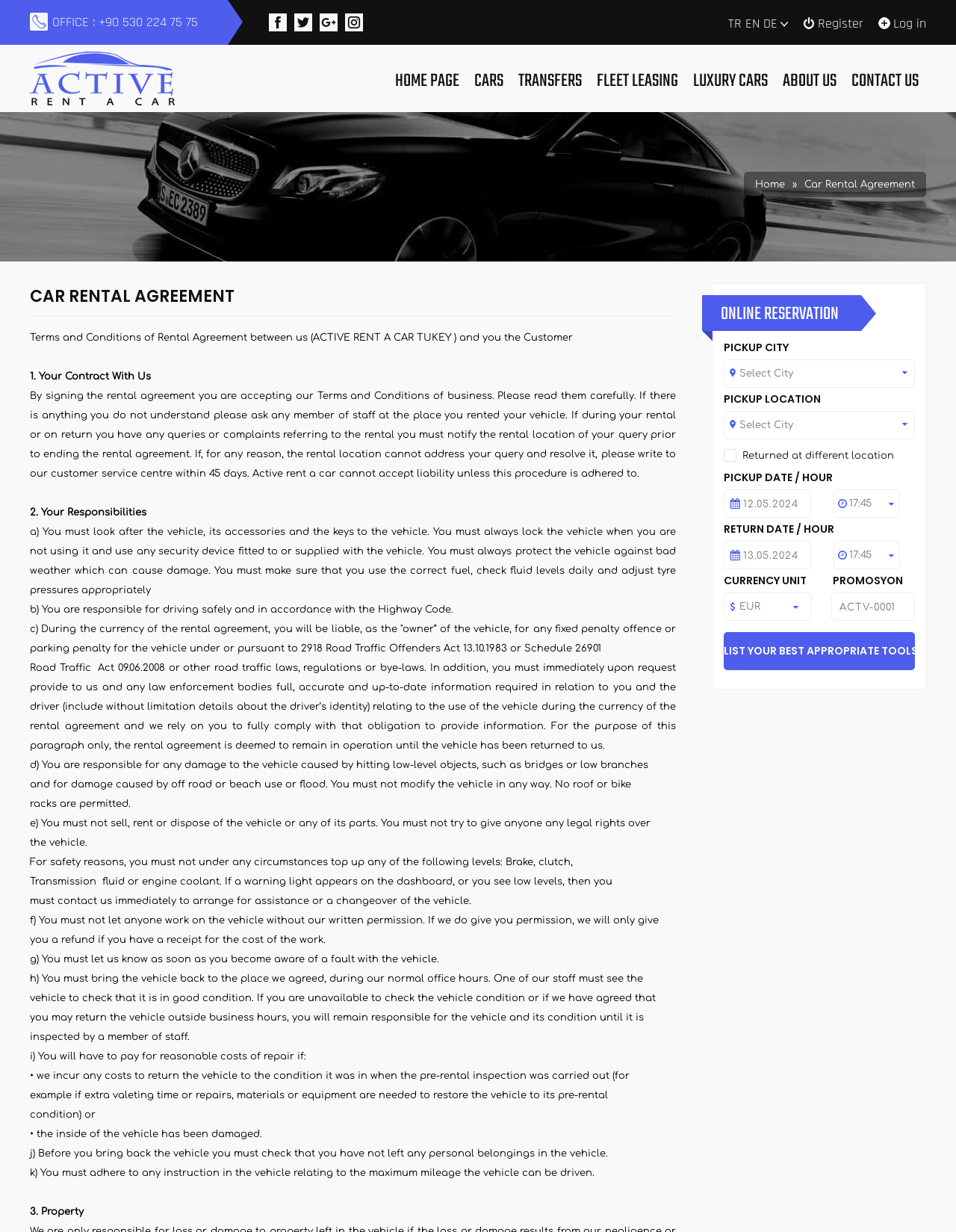Identify the bounding box coordinates for the UI element described as: "Contact Us".

[0.891, 0.055, 0.961, 0.077]